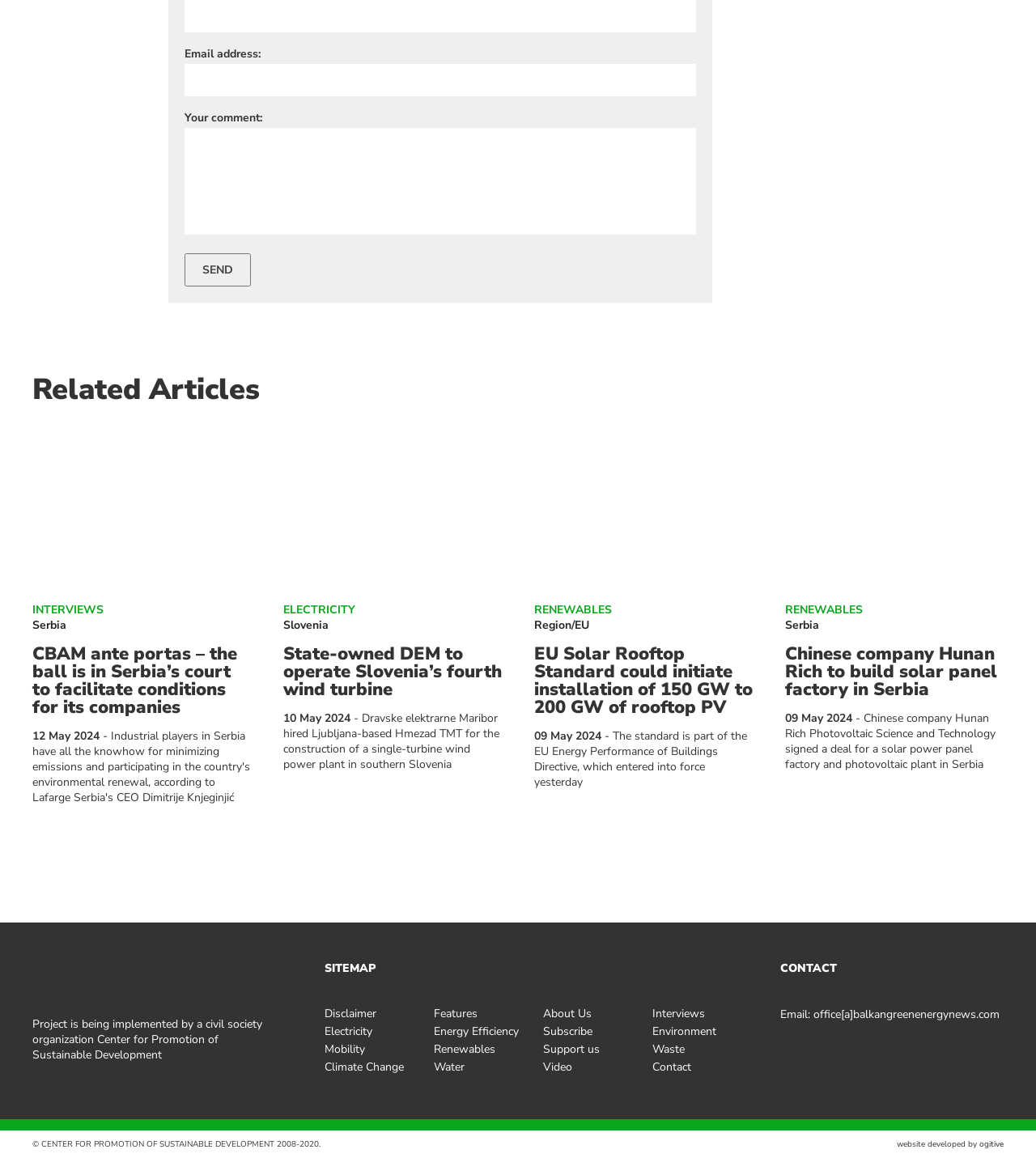Please locate the bounding box coordinates for the element that should be clicked to achieve the following instruction: "Read article about CBAM ante portas". Ensure the coordinates are given as four float numbers between 0 and 1, i.e., [left, top, right, bottom].

[0.031, 0.498, 0.242, 0.513]